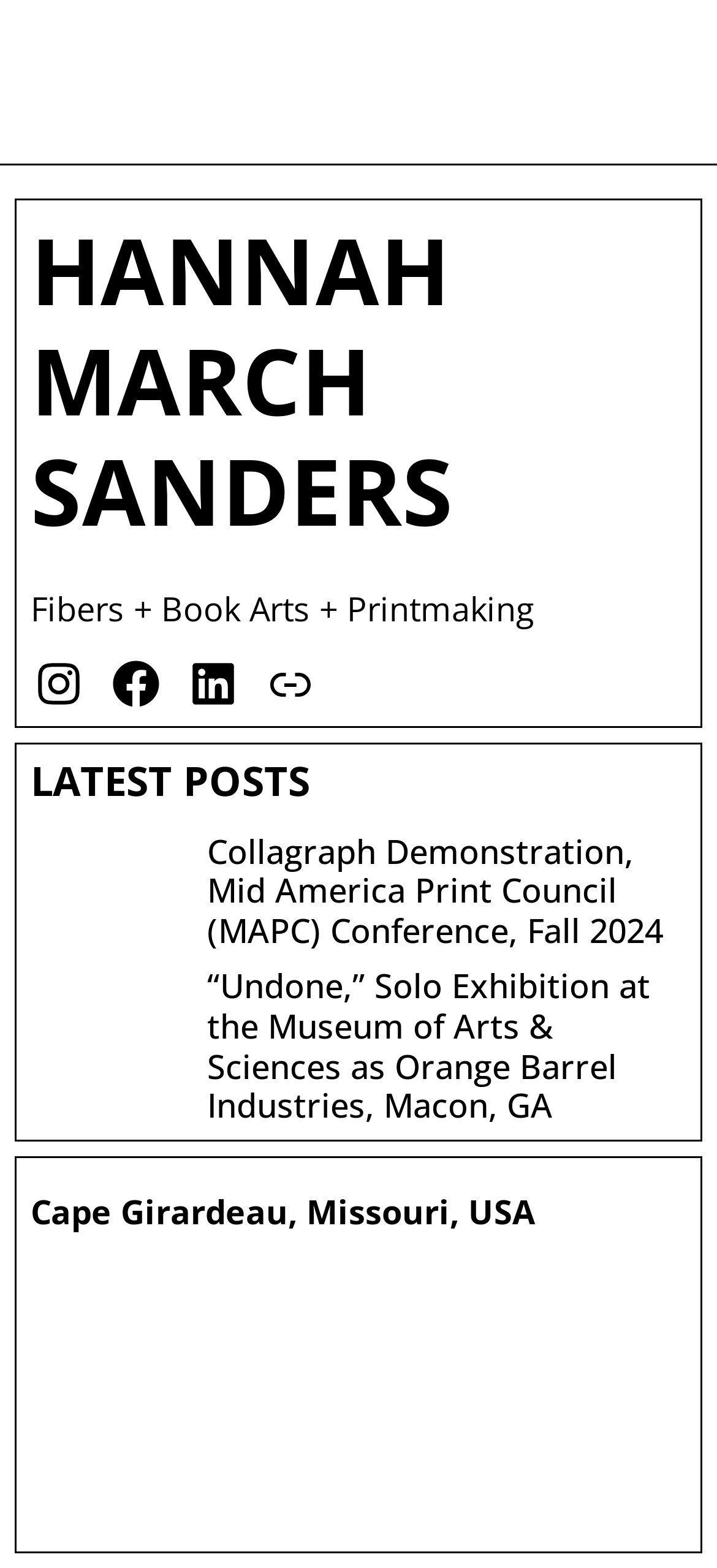Provide the bounding box for the UI element matching this description: "Hannah March Sanders".

[0.043, 0.132, 0.632, 0.353]